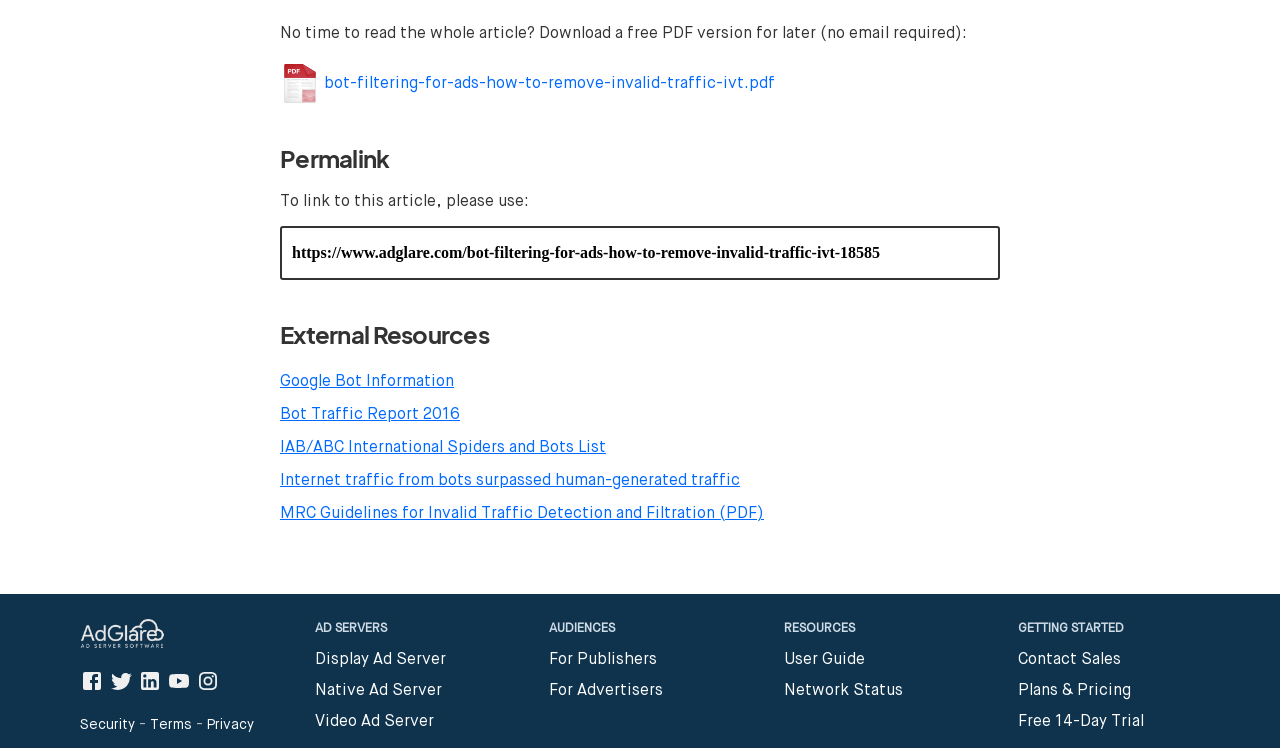What is the purpose of the 'Permalink' section?
Could you please answer the question thoroughly and with as much detail as possible?

The 'Permalink' section contains a textbox with a URL, and the text above it says 'To link to this article, please use:', which suggests that the purpose of this section is to provide a way to link to the article.